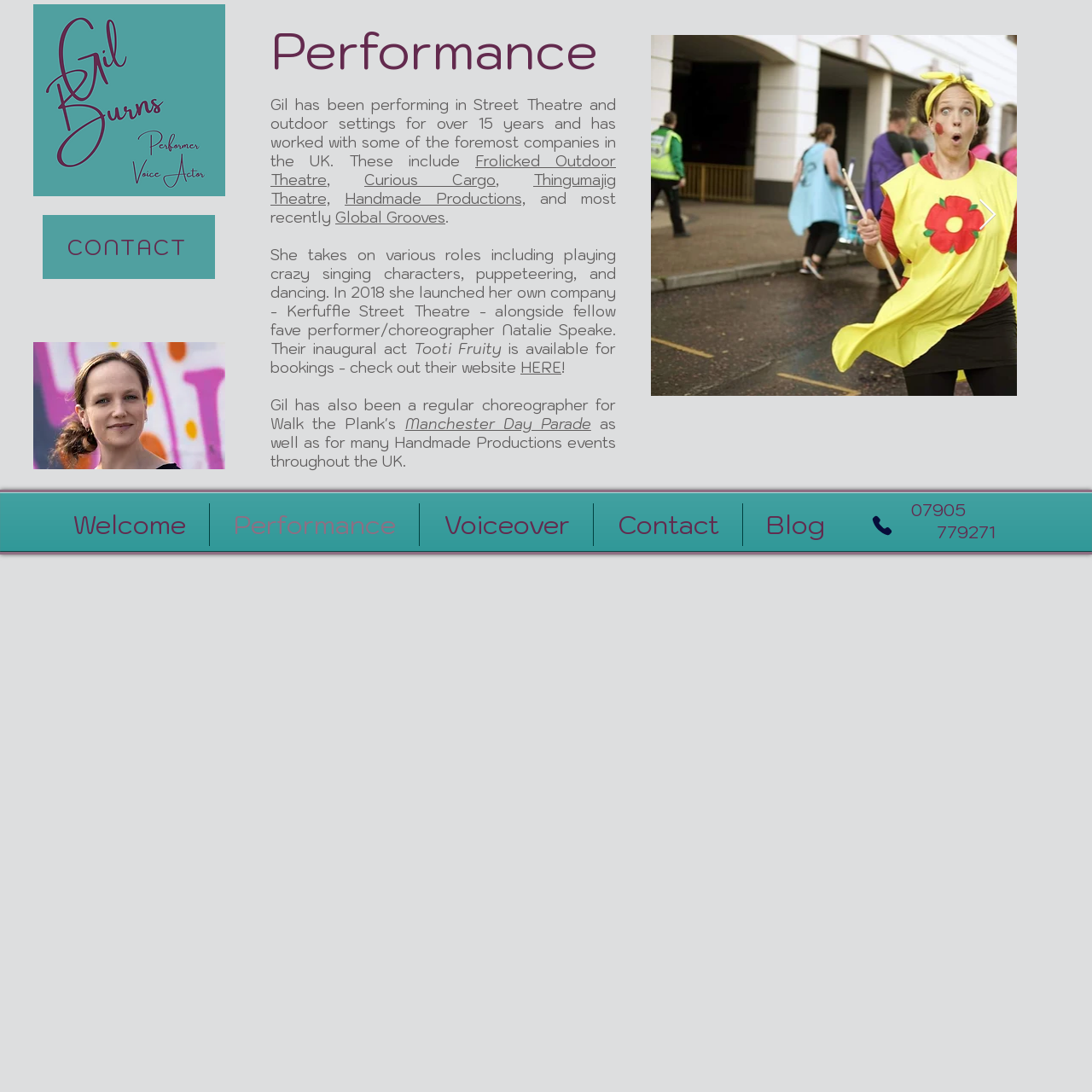Can you provide the bounding box coordinates for the element that should be clicked to implement the instruction: "Click the 'Phone' button"?

[0.798, 0.471, 0.818, 0.491]